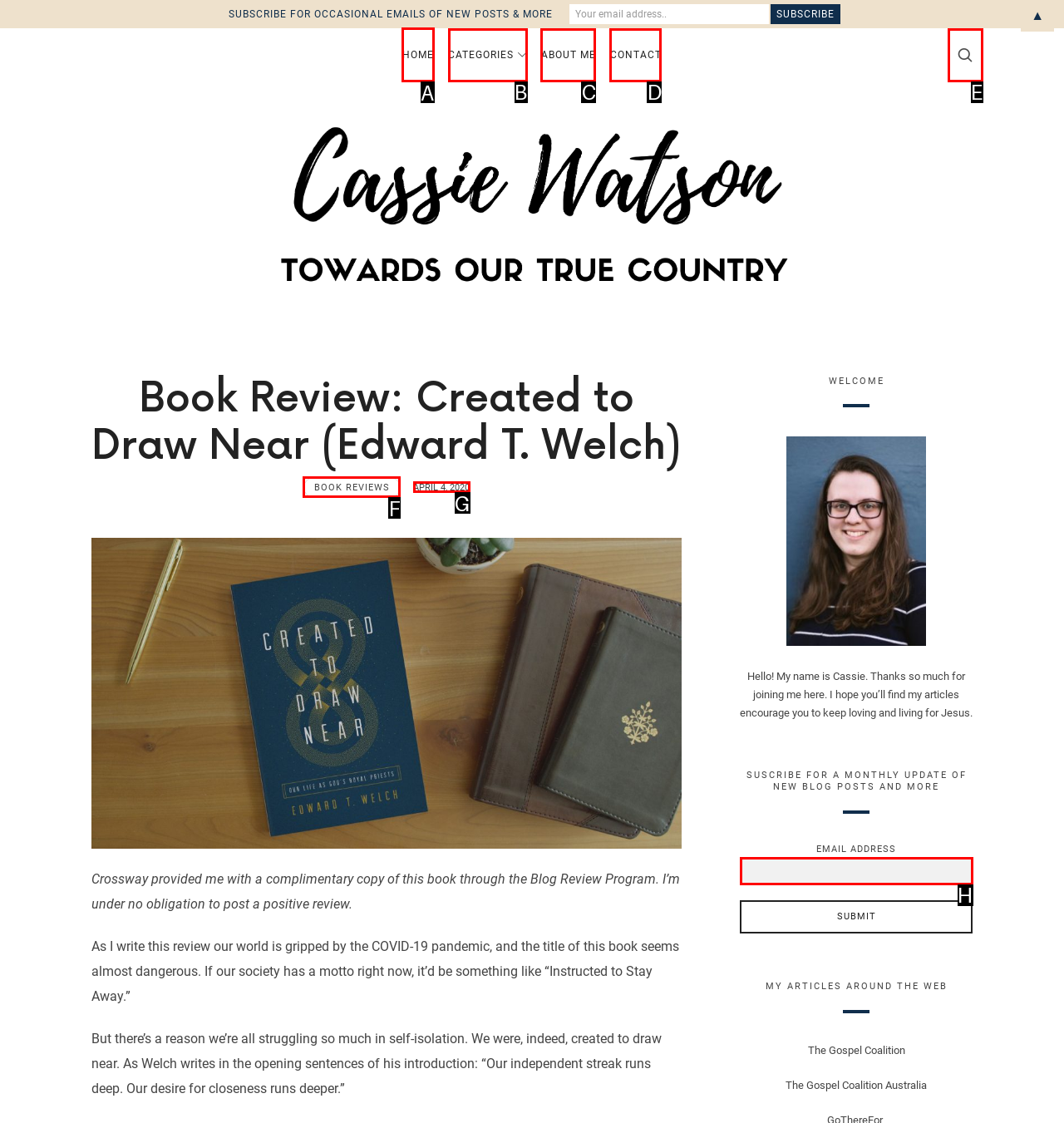Tell me which letter I should select to achieve the following goal: Click on the 'HOME' link
Answer with the corresponding letter from the provided options directly.

A